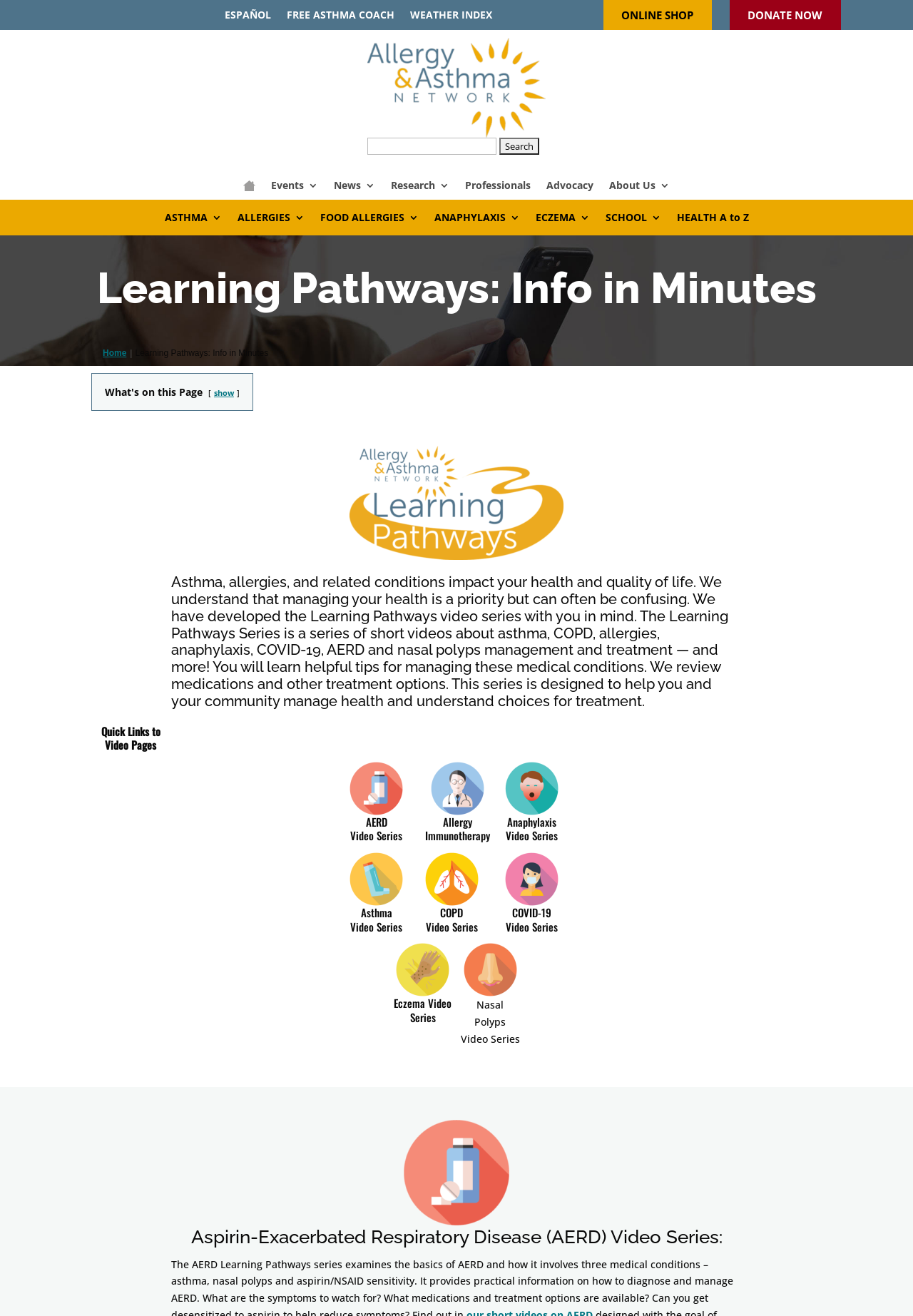Please identify the bounding box coordinates of the element's region that needs to be clicked to fulfill the following instruction: "Learn about asthma". The bounding box coordinates should consist of four float numbers between 0 and 1, i.e., [left, top, right, bottom].

[0.18, 0.16, 0.243, 0.175]